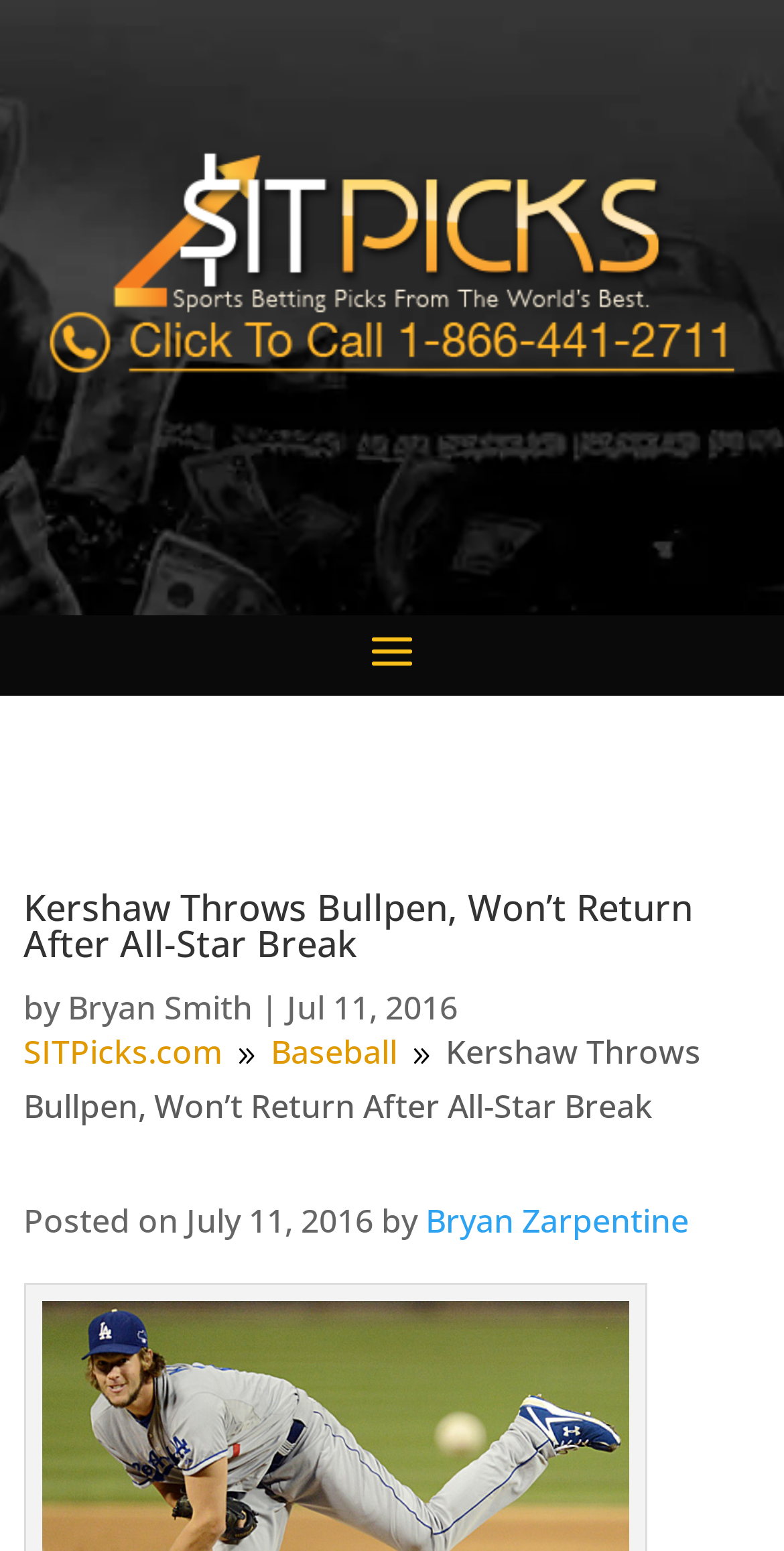When was the article posted?
Please give a well-detailed answer to the question.

I found the date by looking at the text that says 'Posted on July 11, 2016 by', which is a common format for indicating the posting date of an article.